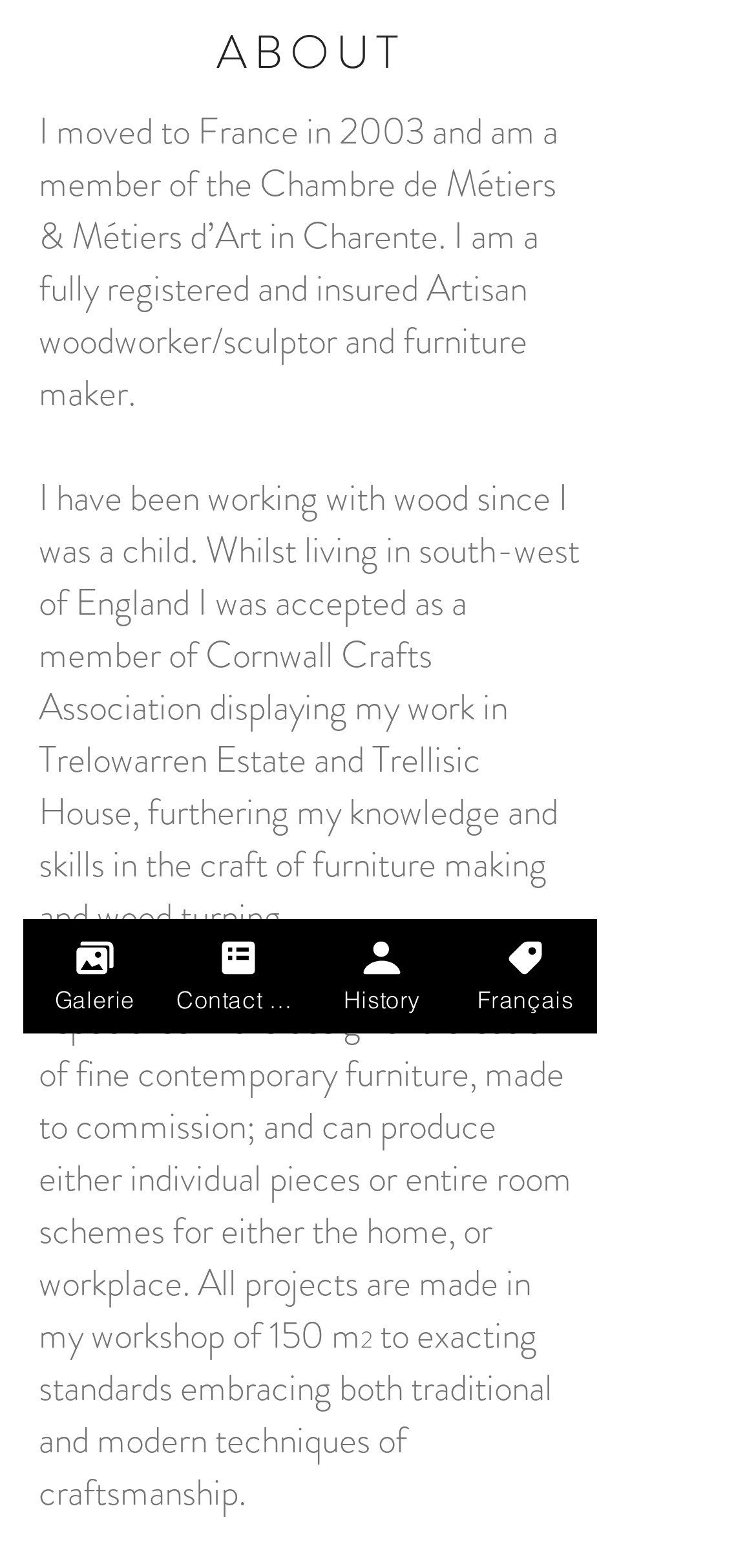Provide the bounding box coordinates of the HTML element this sentence describes: "Galerie". The bounding box coordinates consist of four float numbers between 0 and 1, i.e., [left, top, right, bottom].

[0.031, 0.586, 0.221, 0.659]